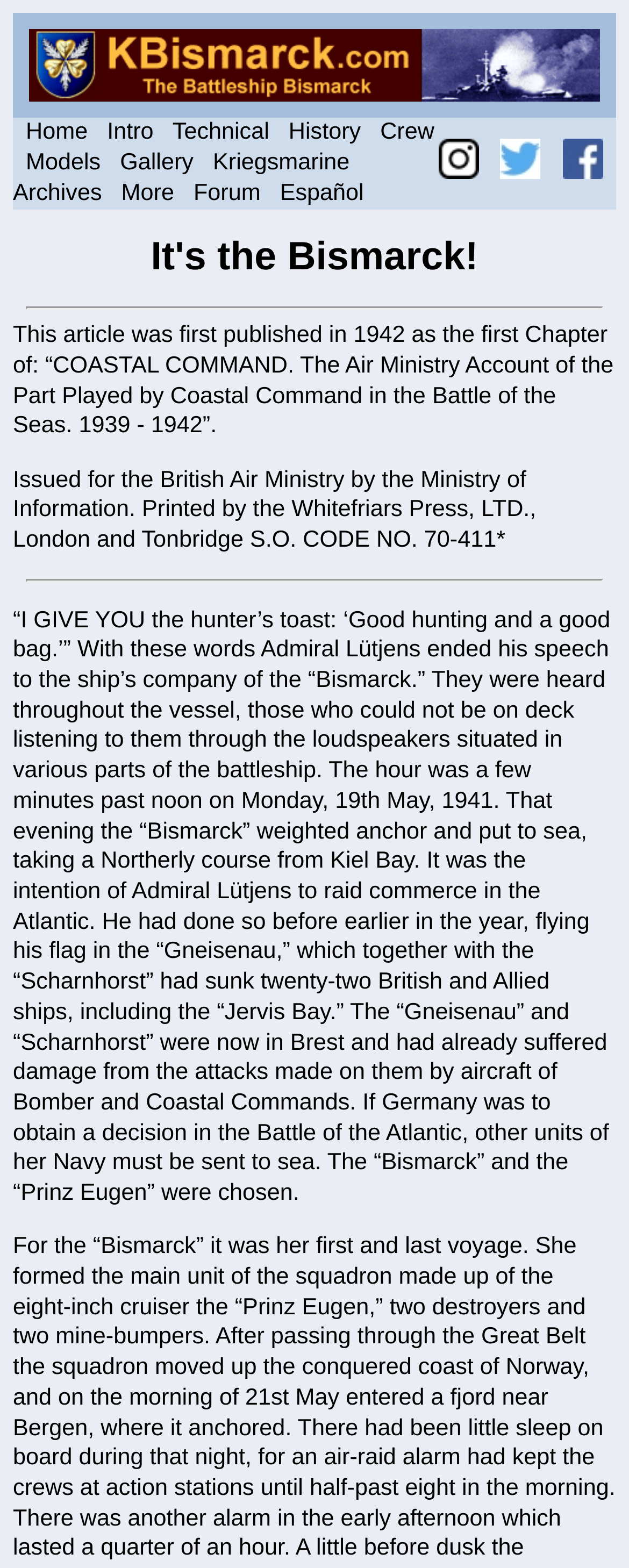What is the name of the battleship mentioned in the article?
Using the visual information, reply with a single word or short phrase.

Bismarck